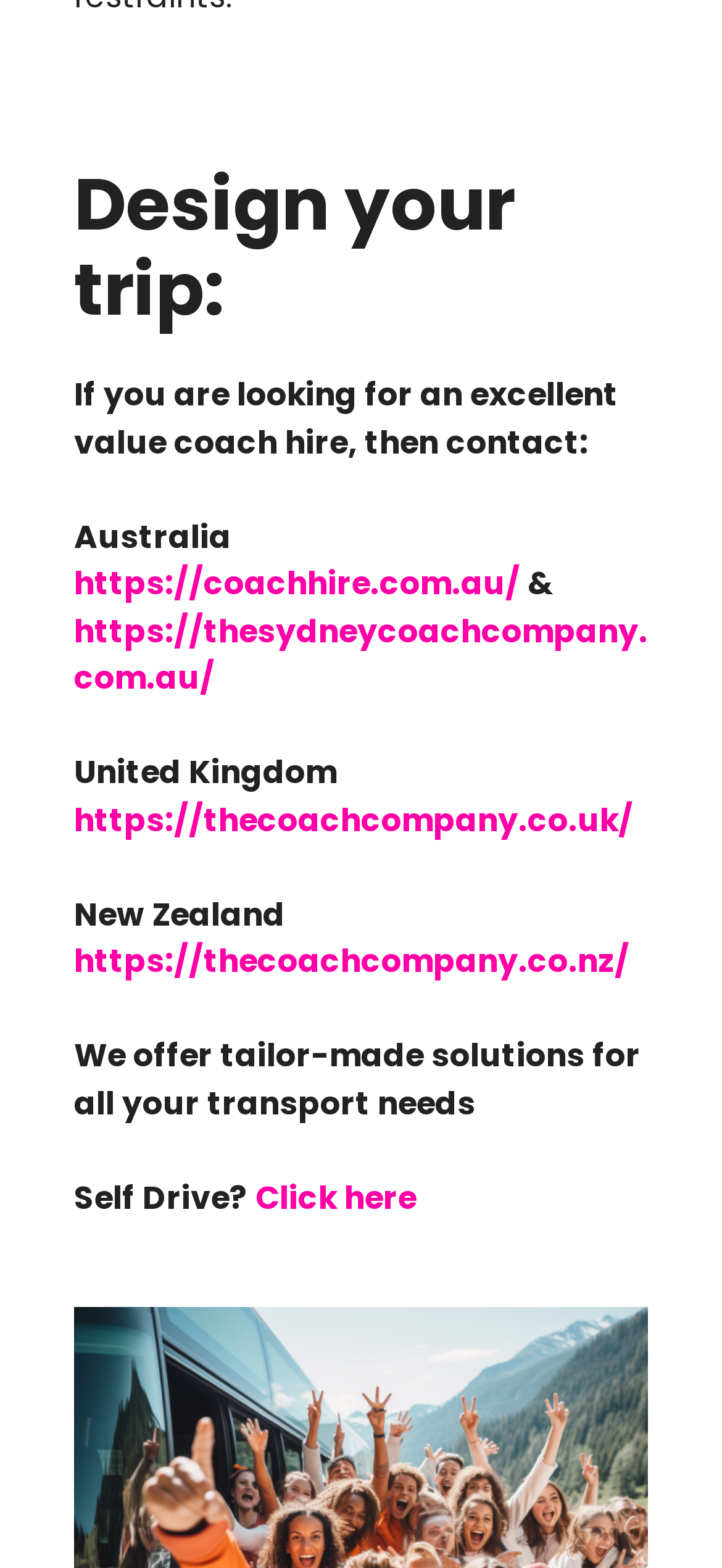Identify and provide the bounding box for the element described by: "https://thecoachcompany.co.uk/".

[0.103, 0.508, 0.877, 0.537]